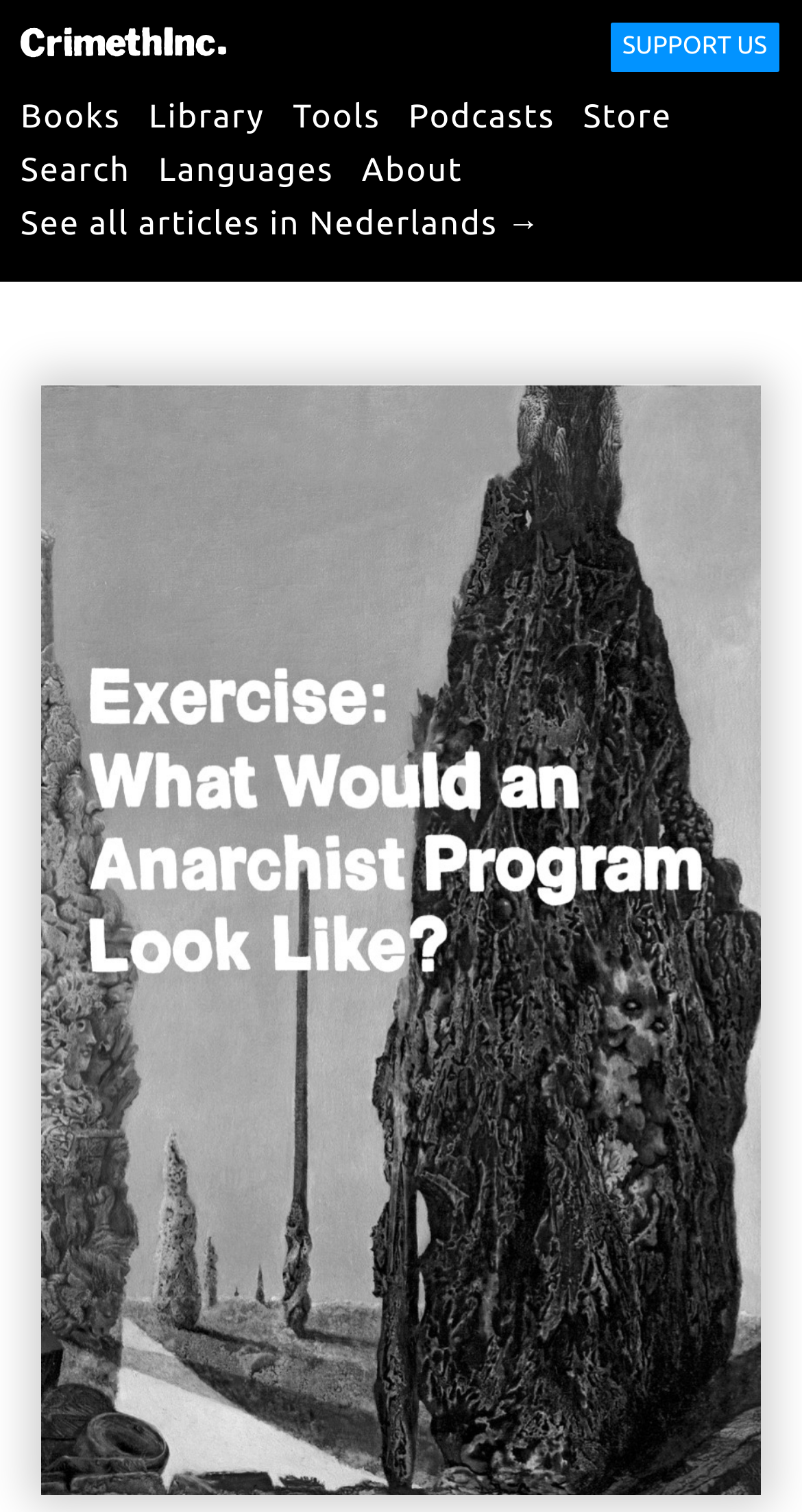Please specify the bounding box coordinates of the area that should be clicked to accomplish the following instruction: "go to CrimethInc homepage". The coordinates should consist of four float numbers between 0 and 1, i.e., [left, top, right, bottom].

[0.026, 0.014, 0.282, 0.041]